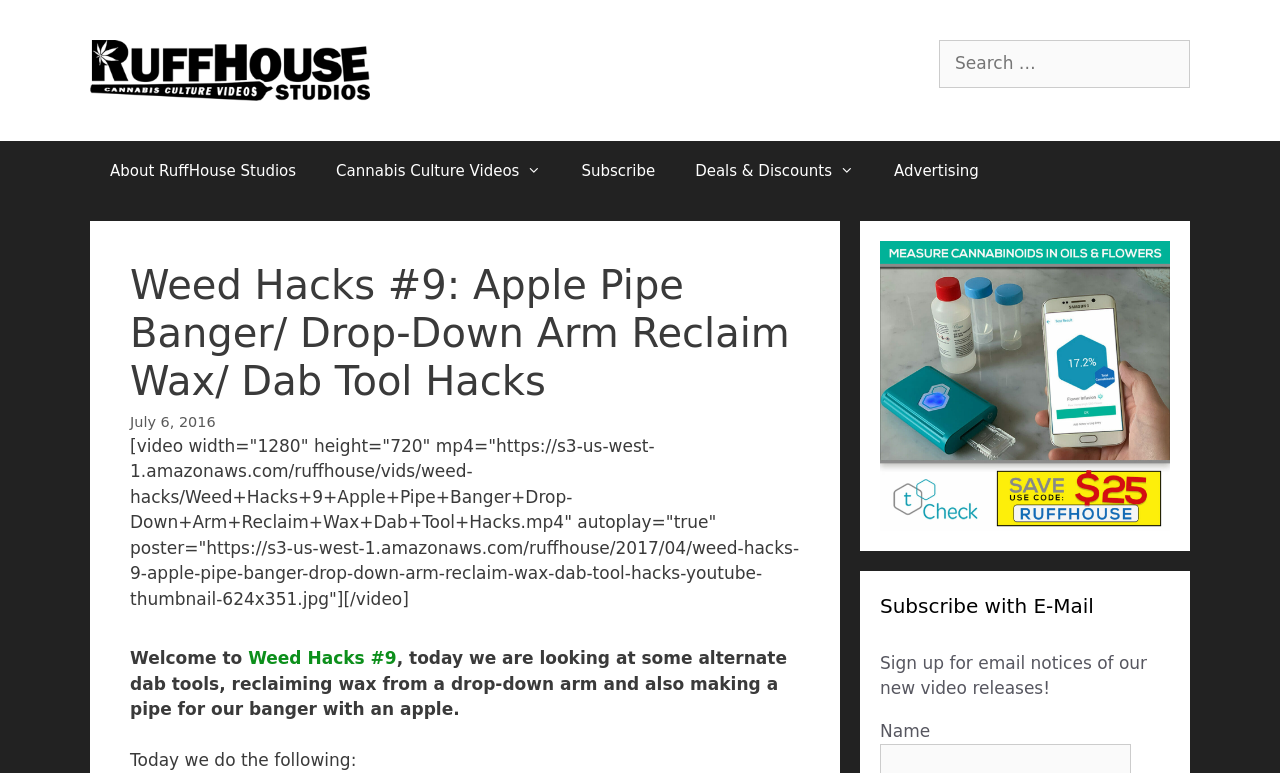What is the main heading displayed on the webpage? Please provide the text.

Weed Hacks #9: Apple Pipe Banger/ Drop-Down Arm Reclaim Wax/ Dab Tool Hacks